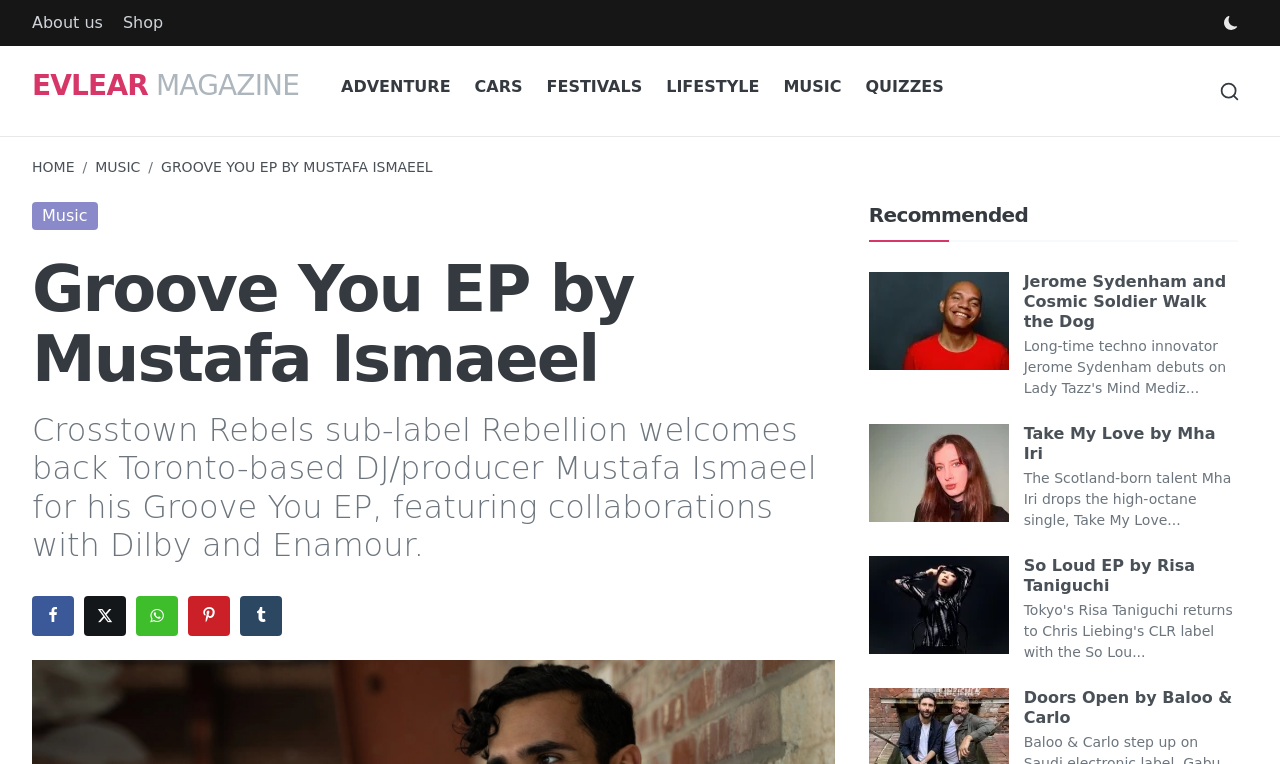Please answer the following question using a single word or phrase: 
What is the name of the magazine?

Evlear Magazine